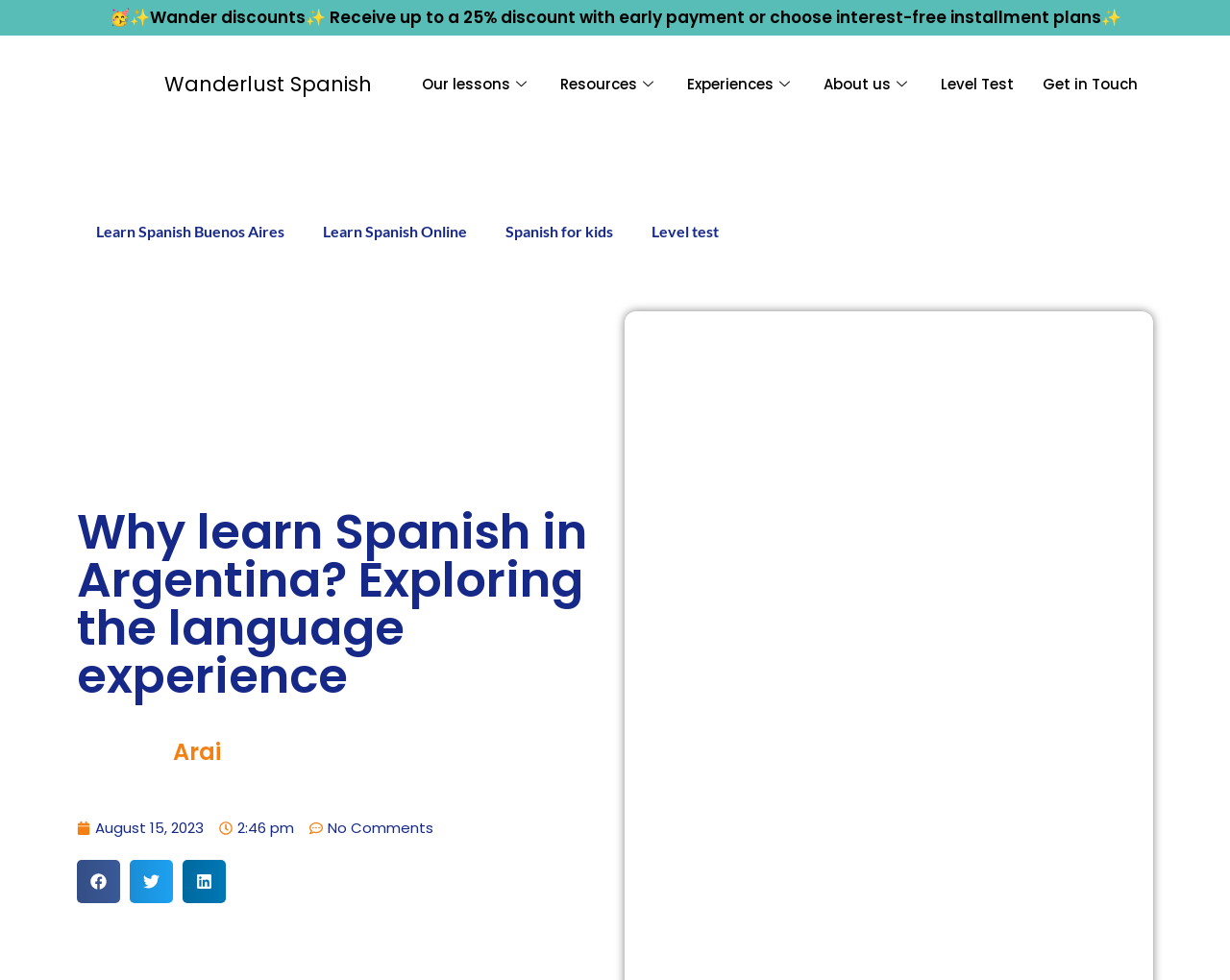What is the topic of the article?
Look at the image and provide a detailed response to the question.

The topic of the article is inferred from the heading 'Why learn Spanish in Argentina? Exploring the language experience' which suggests that the article is about learning Spanish in Argentina.